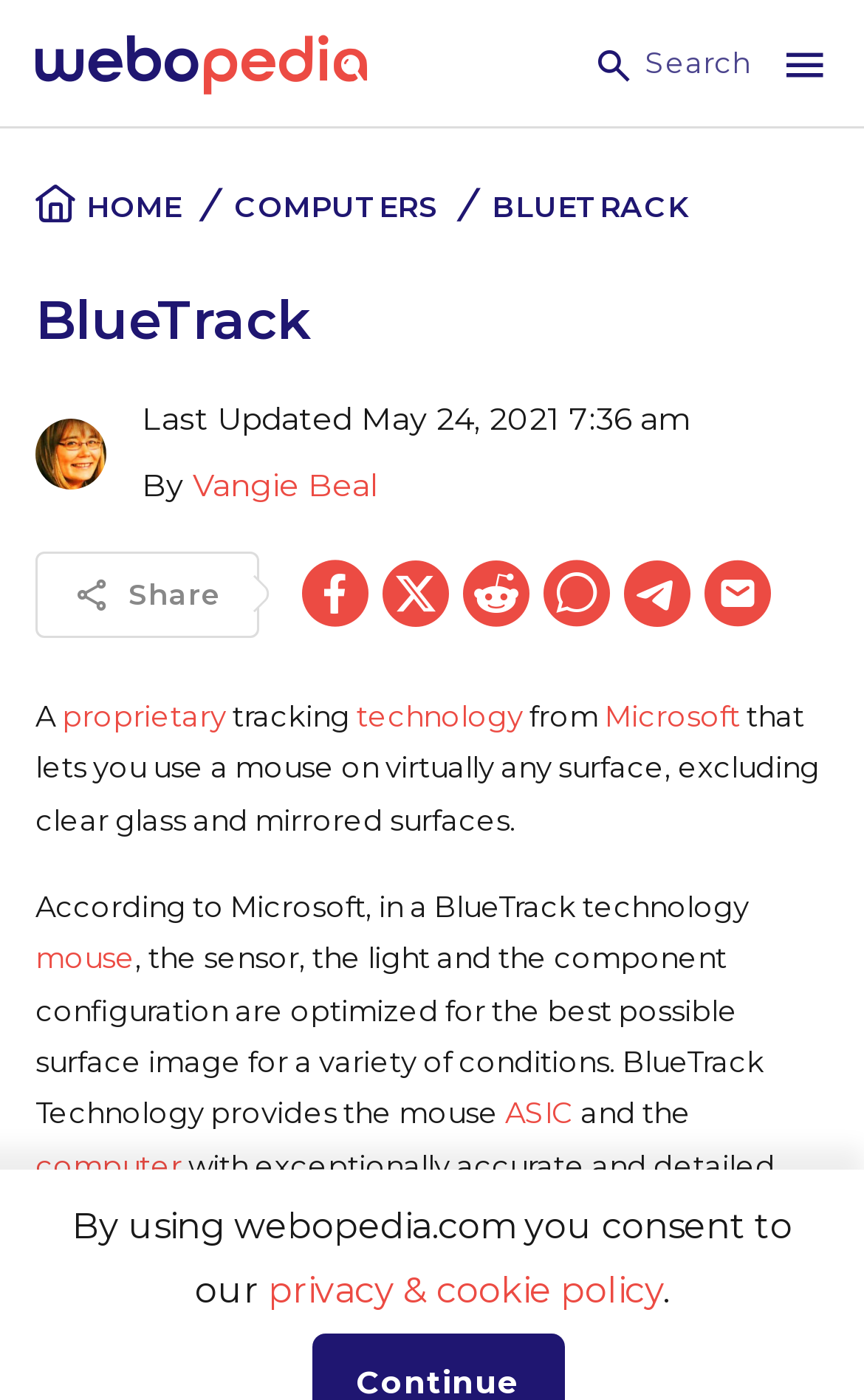Determine the bounding box coordinates for the area that should be clicked to carry out the following instruction: "Click on Webopedia".

[0.041, 0.0, 0.426, 0.092]